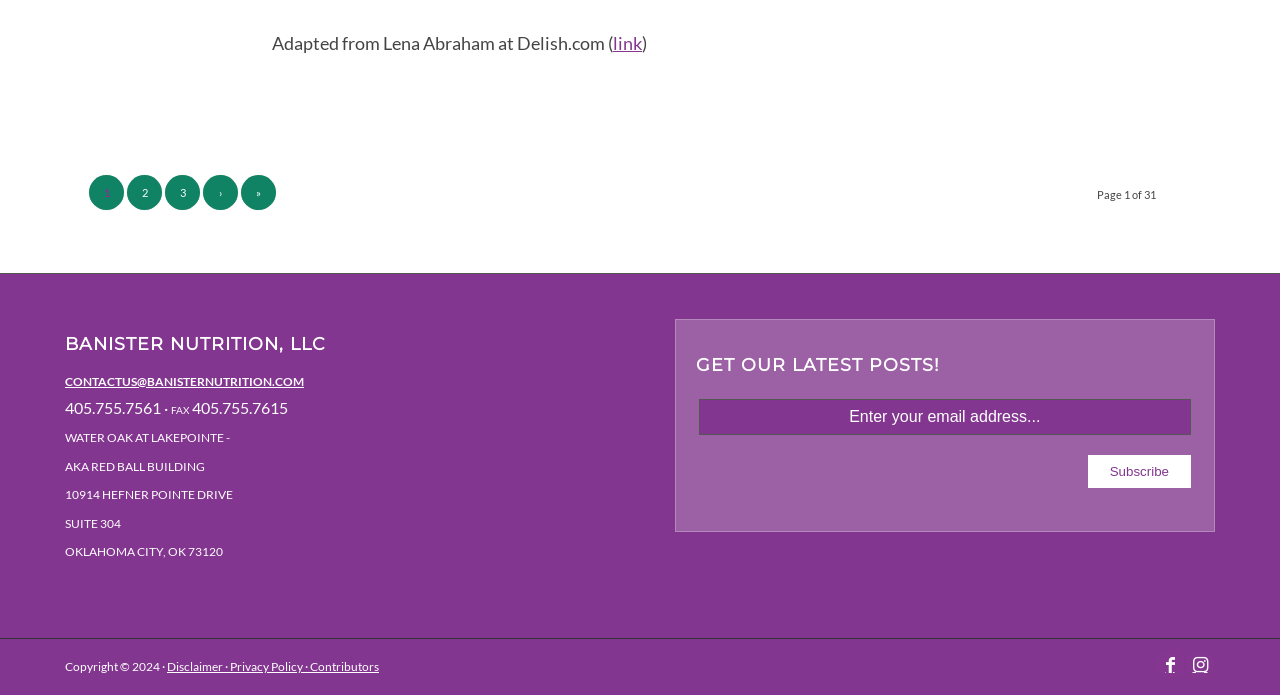Please identify the coordinates of the bounding box that should be clicked to fulfill this instruction: "Enter email address".

[0.546, 0.574, 0.93, 0.625]